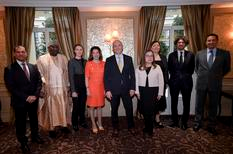Explain the scene depicted in the image, including all details.

The image captures a significant diplomatic event, showcasing a group of individuals gathered in a refined indoor setting, likely a luxurious venue such as a hotel. Present are several newly appointed ambassadors and diplomats, including H.E. Ms. Metka Ipavic, Ambassador of Slovenia, H.E. Ms. Cristina Ronquillo De Blodorn, Ambassador of Peru, and H.E. Mr. Ado Elhadji Abou, Ambassador of Niger. The group is neatly arranged, standing together in front of elegantly draped windows adorned with tasteful curtains, reflecting the formal occasion. This meeting was likely held in honor of their credentials and diplomatic roles, highlighting the collaborative efforts between Monaco and these nations. Other notable attendees include Ms. Michèle Boisvert, General Delegate of Quebec, and Mr. Laurent Anselmi, Minister of Foreign Affairs and Cooperation, signifying the importance of this gathering in international relations and diplomacy.